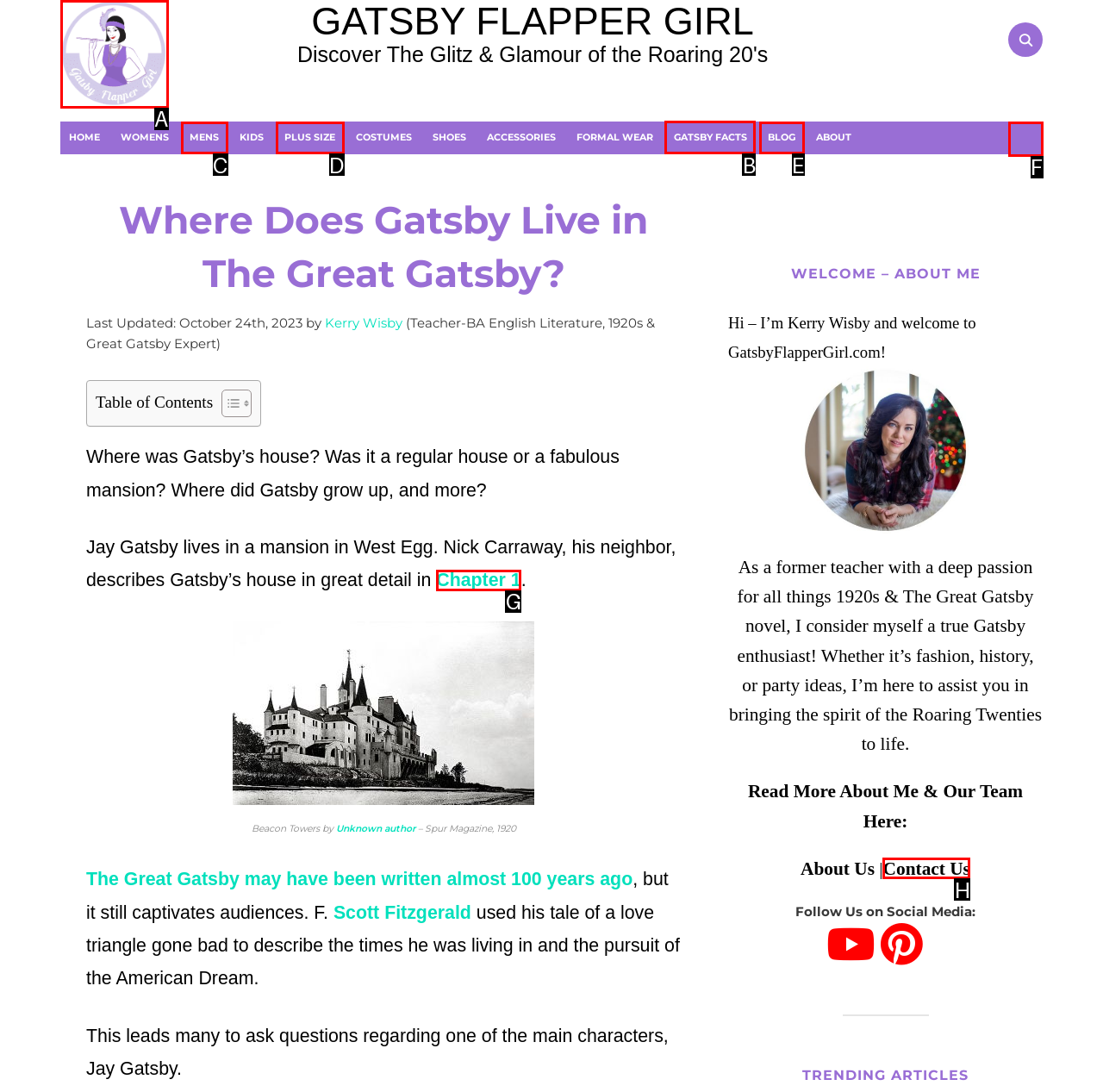Given the task: Read about Gatsby facts, point out the letter of the appropriate UI element from the marked options in the screenshot.

B